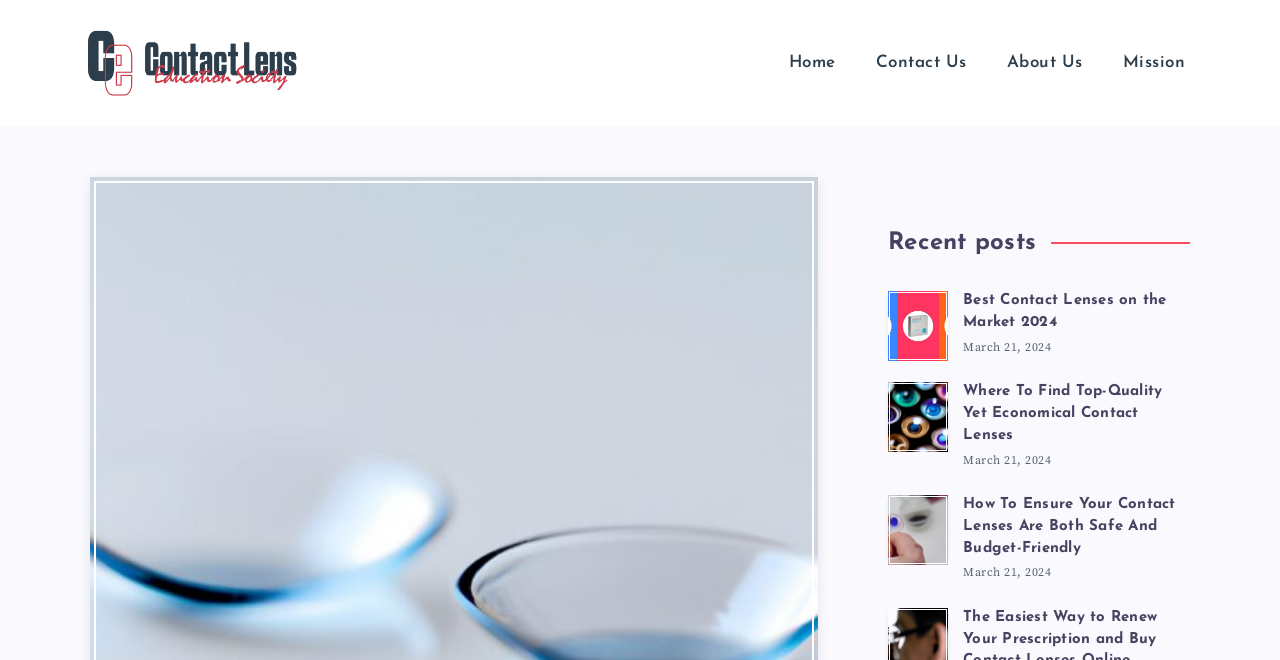Please determine the bounding box coordinates of the section I need to click to accomplish this instruction: "contact us".

[0.668, 0.061, 0.771, 0.131]